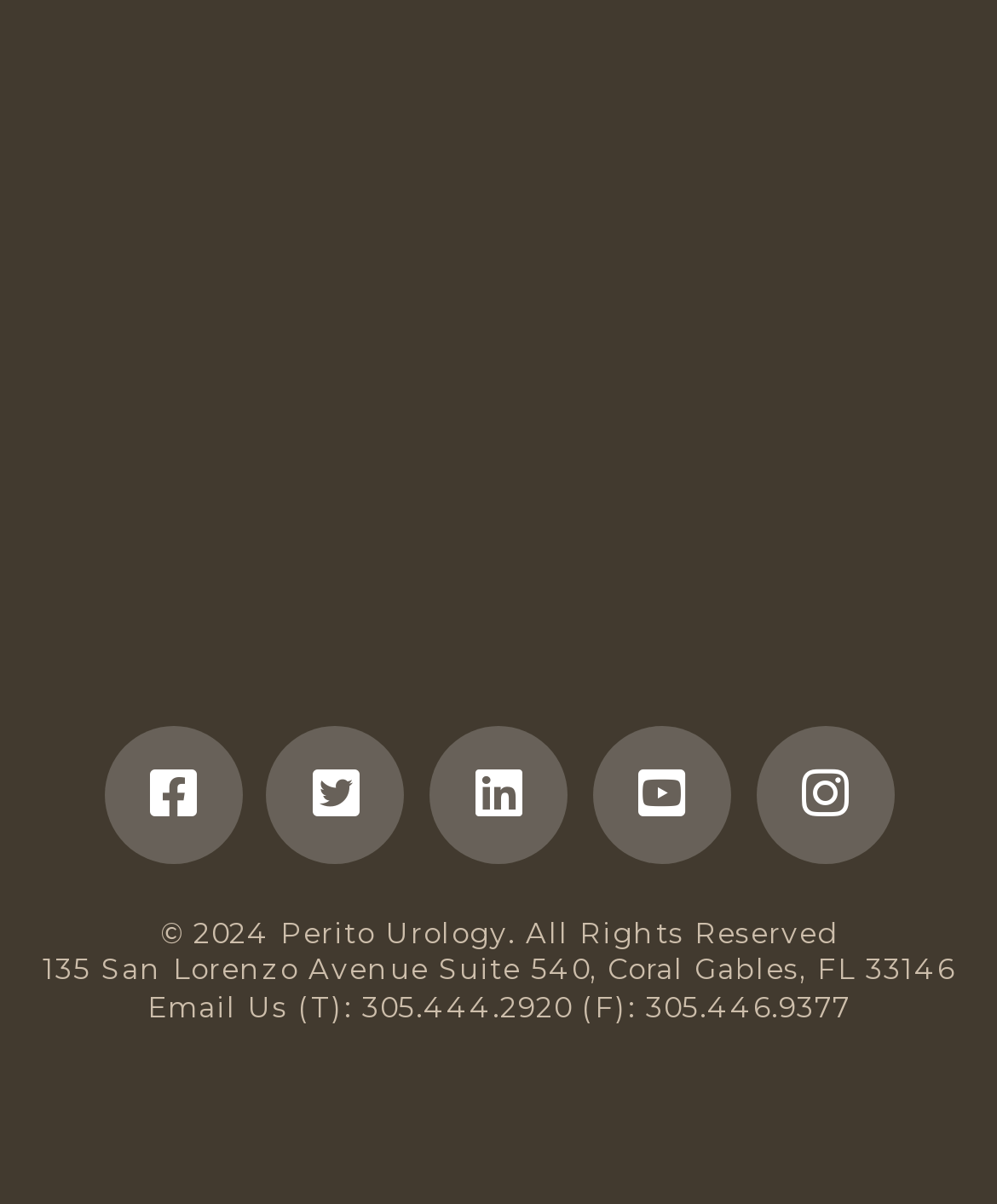What is the address of Perito Urology?
Please look at the screenshot and answer using one word or phrase.

135 San Lorenzo Avenue Suite 540, Coral Gables, FL 33146